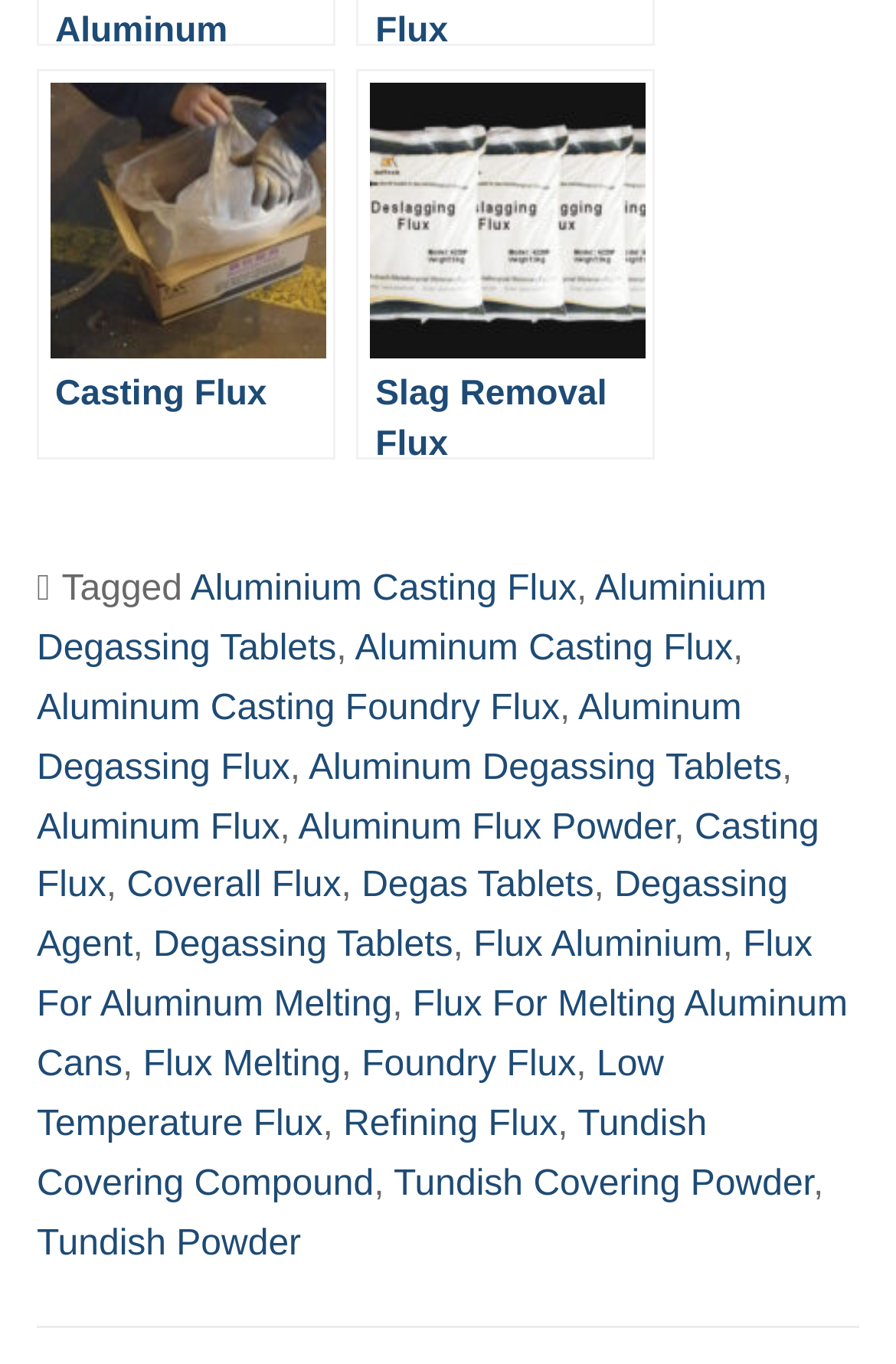Give a one-word or short phrase answer to this question: 
Is there a heading element on the webpage?

Yes